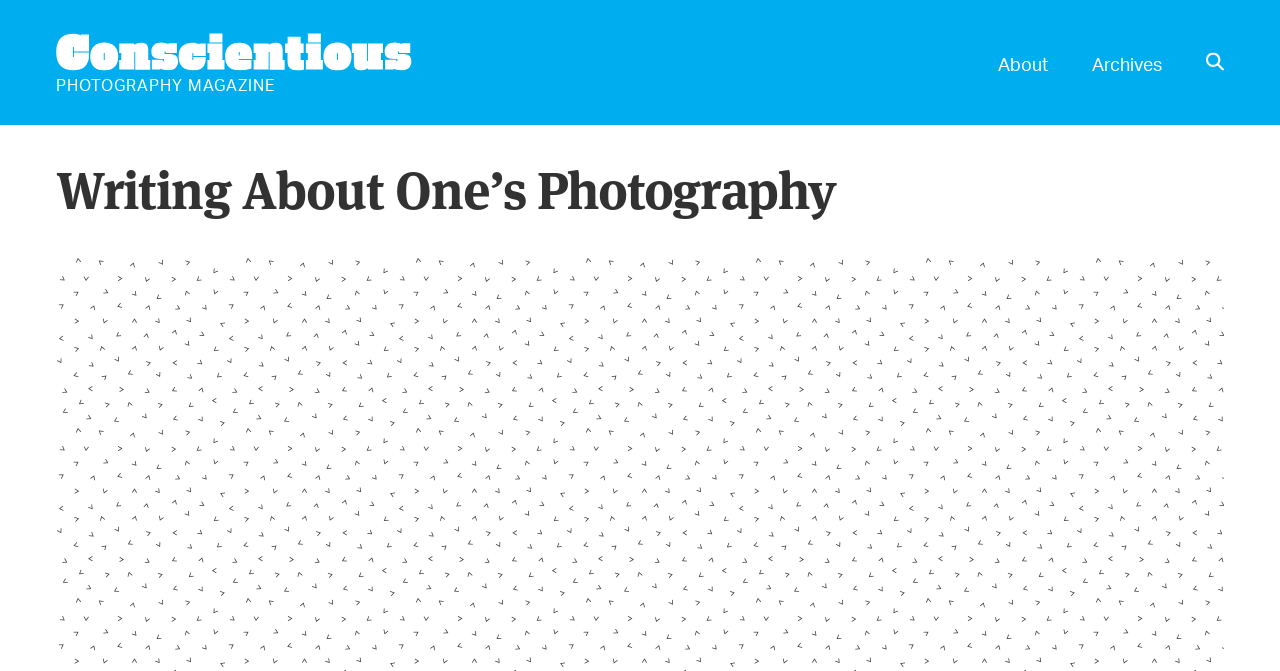Is there a search function?
Look at the screenshot and give a one-word or phrase answer.

Yes